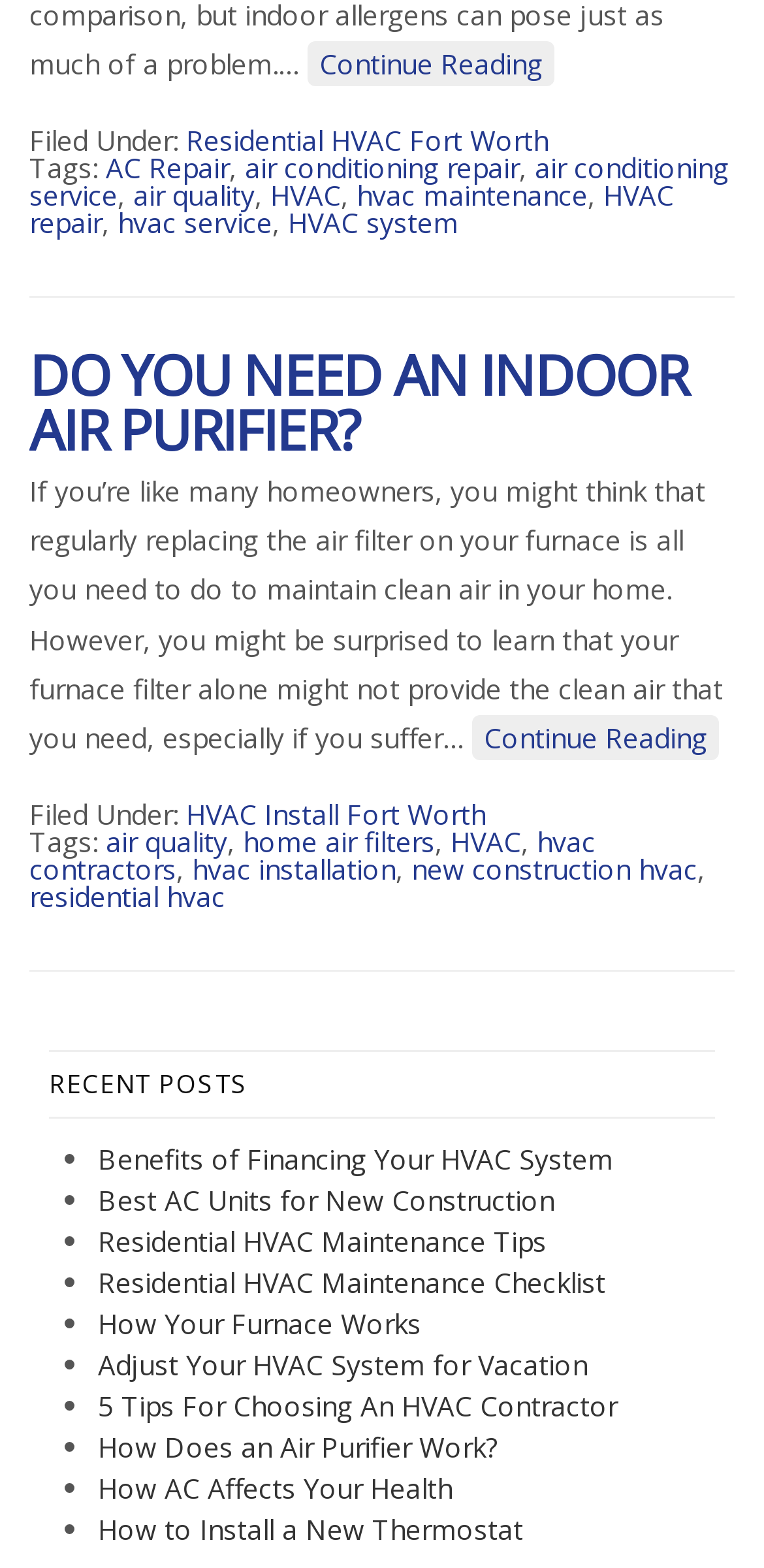What is the topic of the article?
Please answer the question with as much detail as possible using the screenshot.

The topic of the article can be determined by reading the heading 'DO YOU NEED AN INDOOR AIR PURIFIER?' which is a prominent element on the webpage.